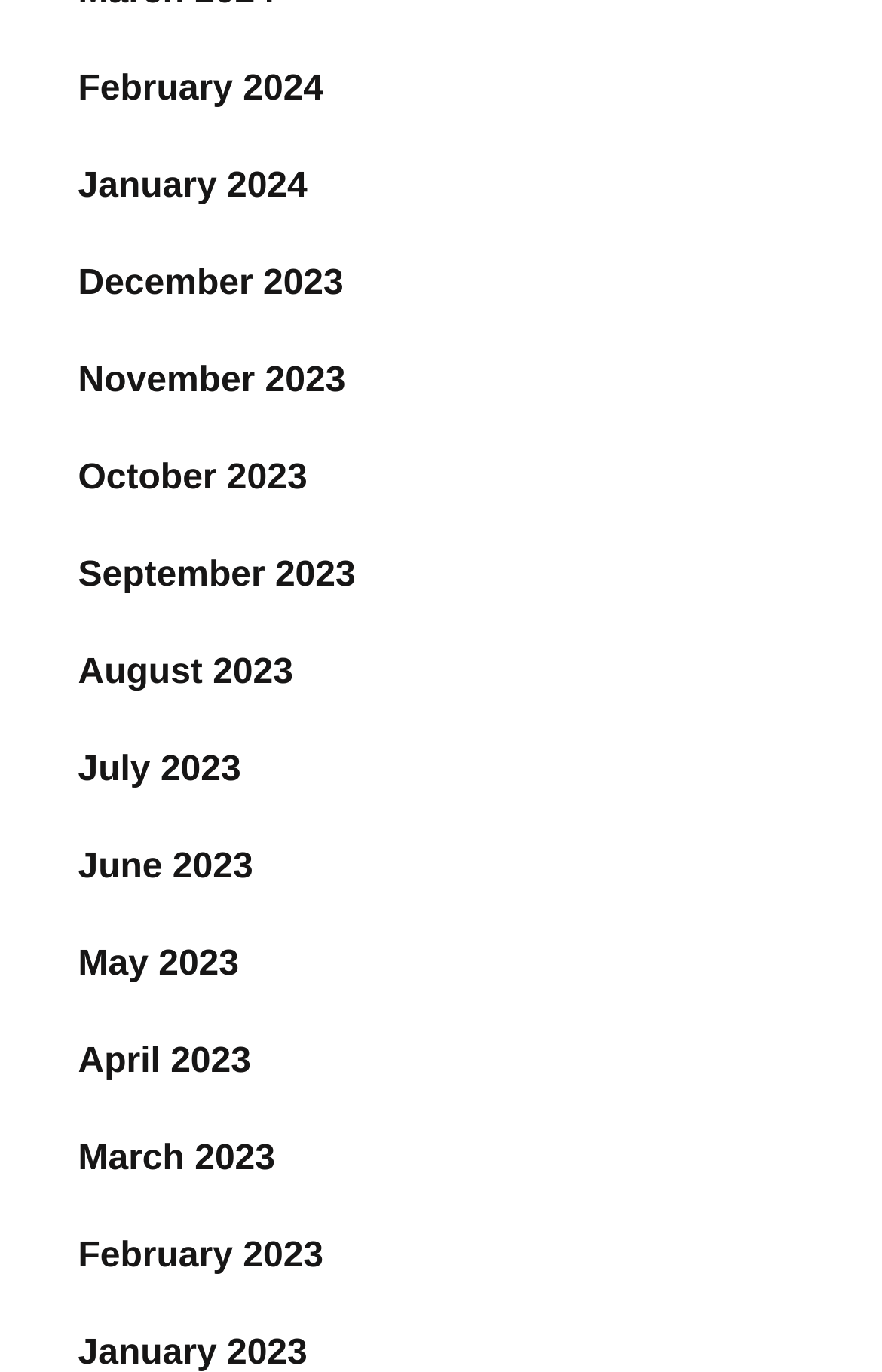What is the month above November 2023?
Please look at the screenshot and answer using one word or phrase.

October 2023